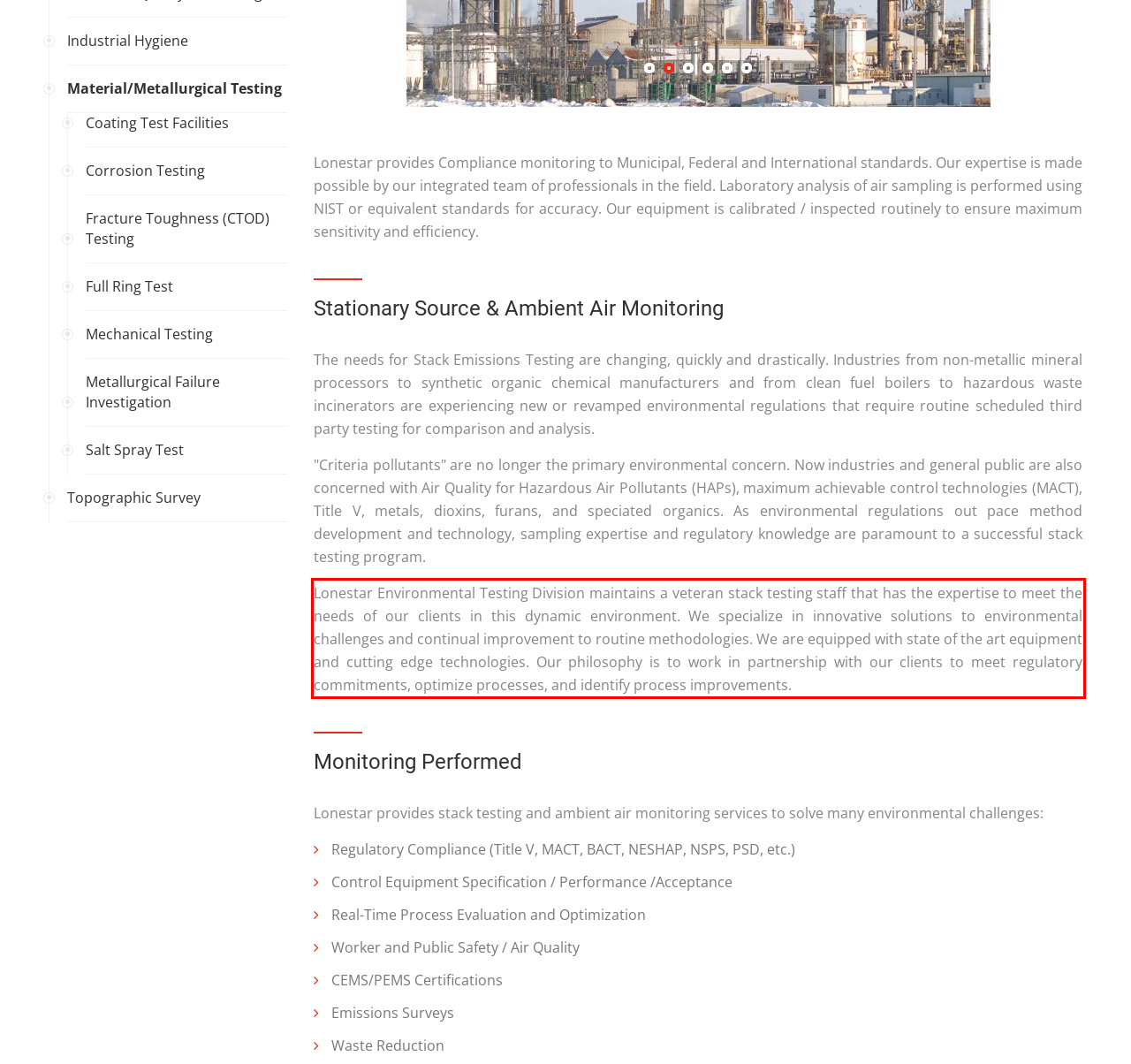In the screenshot of the webpage, find the red bounding box and perform OCR to obtain the text content restricted within this red bounding box.

Lonestar Environmental Testing Division maintains a veteran stack testing staff that has the expertise to meet the needs of our clients in this dynamic environment. We specialize in innovative solutions to environmental challenges and continual improvement to routine methodologies. We are equipped with state of the art equipment and cutting edge technologies. Our philosophy is to work in partnership with our clients to meet regulatory commitments, optimize processes, and identify process improvements.